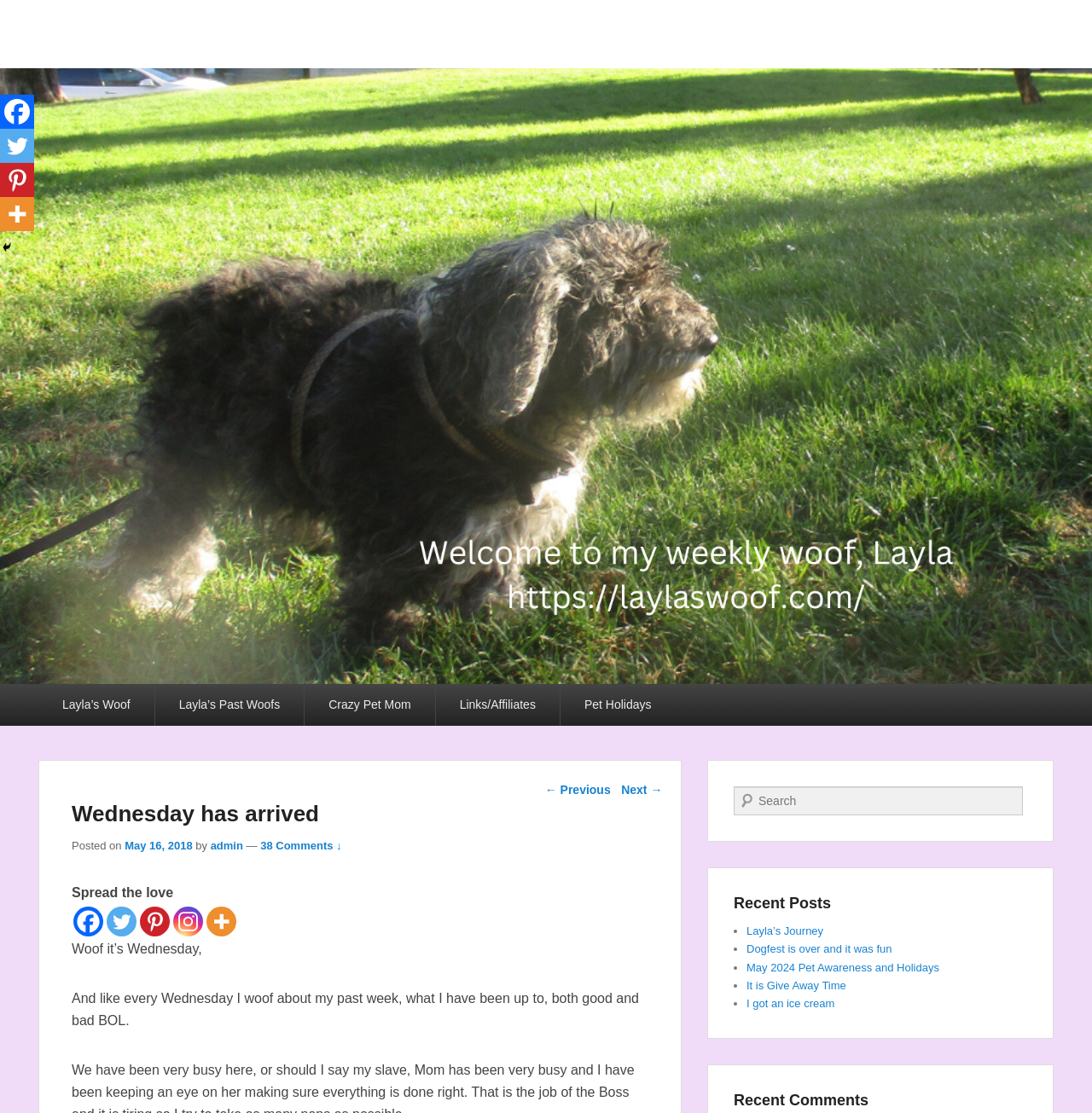Refer to the screenshot and answer the following question in detail:
How many comments are there on this post?

The number of comments can be found in the link '38 Comments ↓' at the bottom of the post.